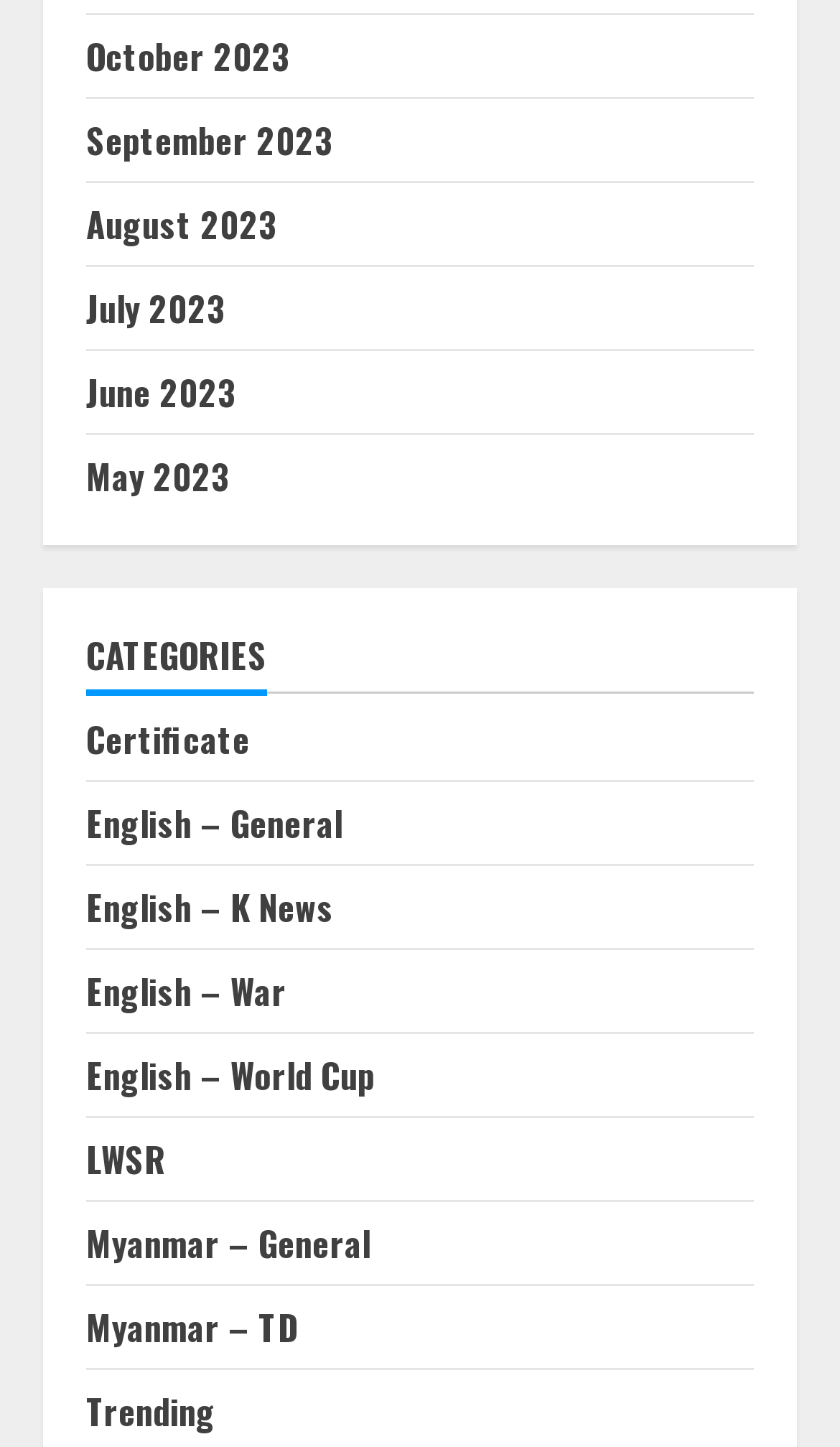What is the last link in the list of months?
Examine the screenshot and reply with a single word or phrase.

May 2023